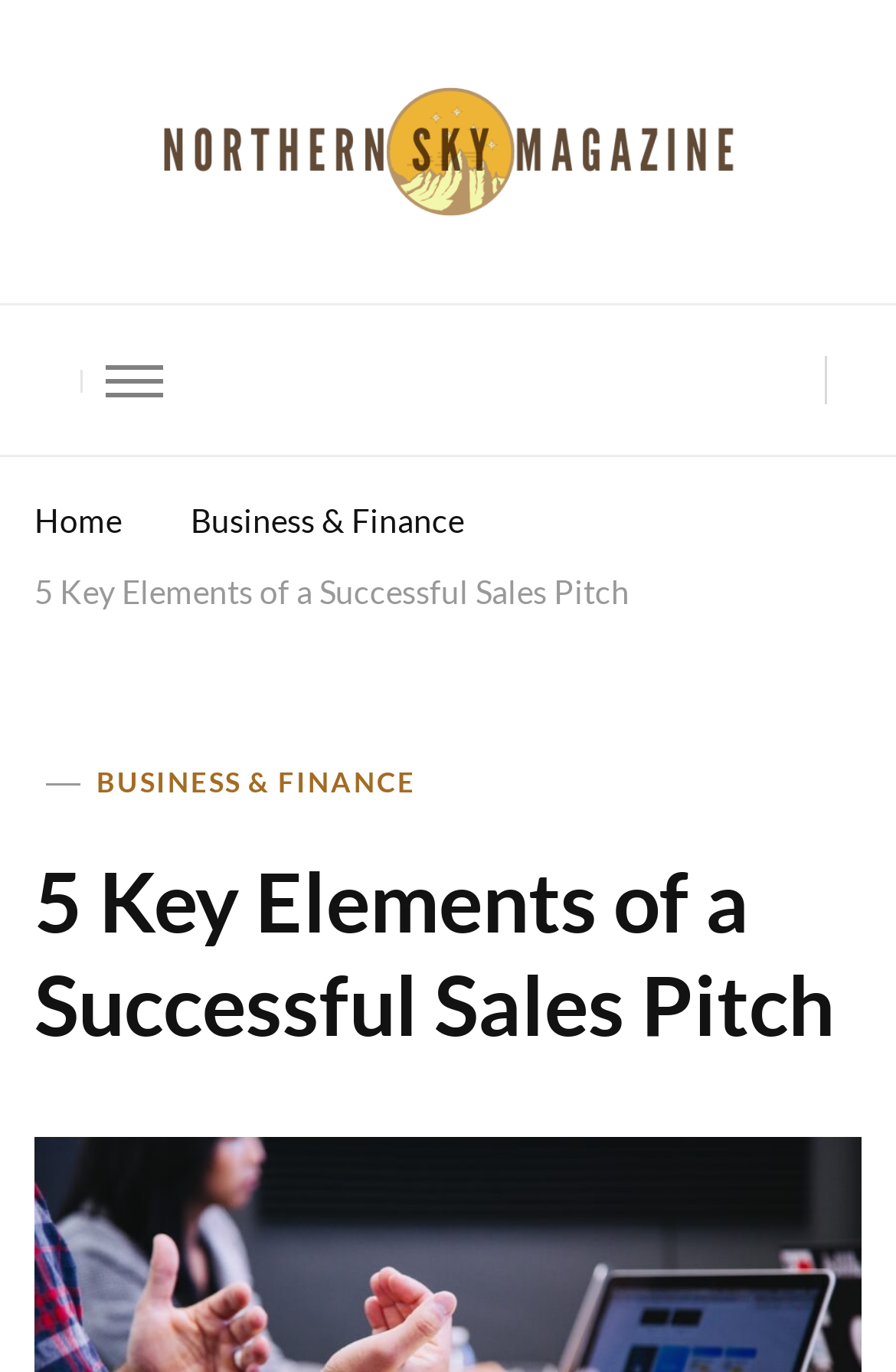Respond with a single word or phrase for the following question: 
What is the position of the 'Home' link?

Top-left